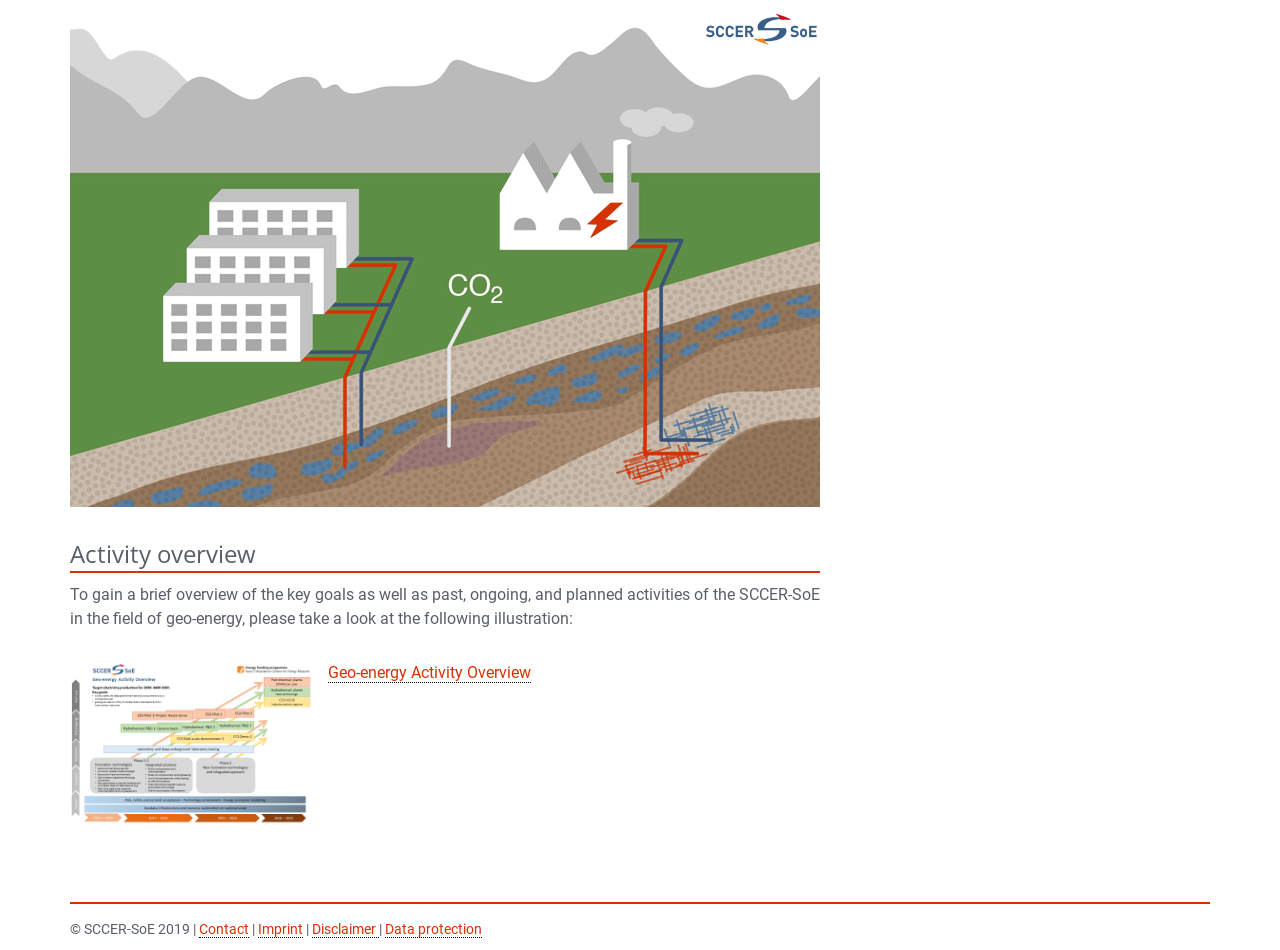Calculate the bounding box coordinates for the UI element based on the following description: "Contact". Ensure the coordinates are four float numbers between 0 and 1, i.e., [left, top, right, bottom].

[0.155, 0.97, 0.195, 0.988]